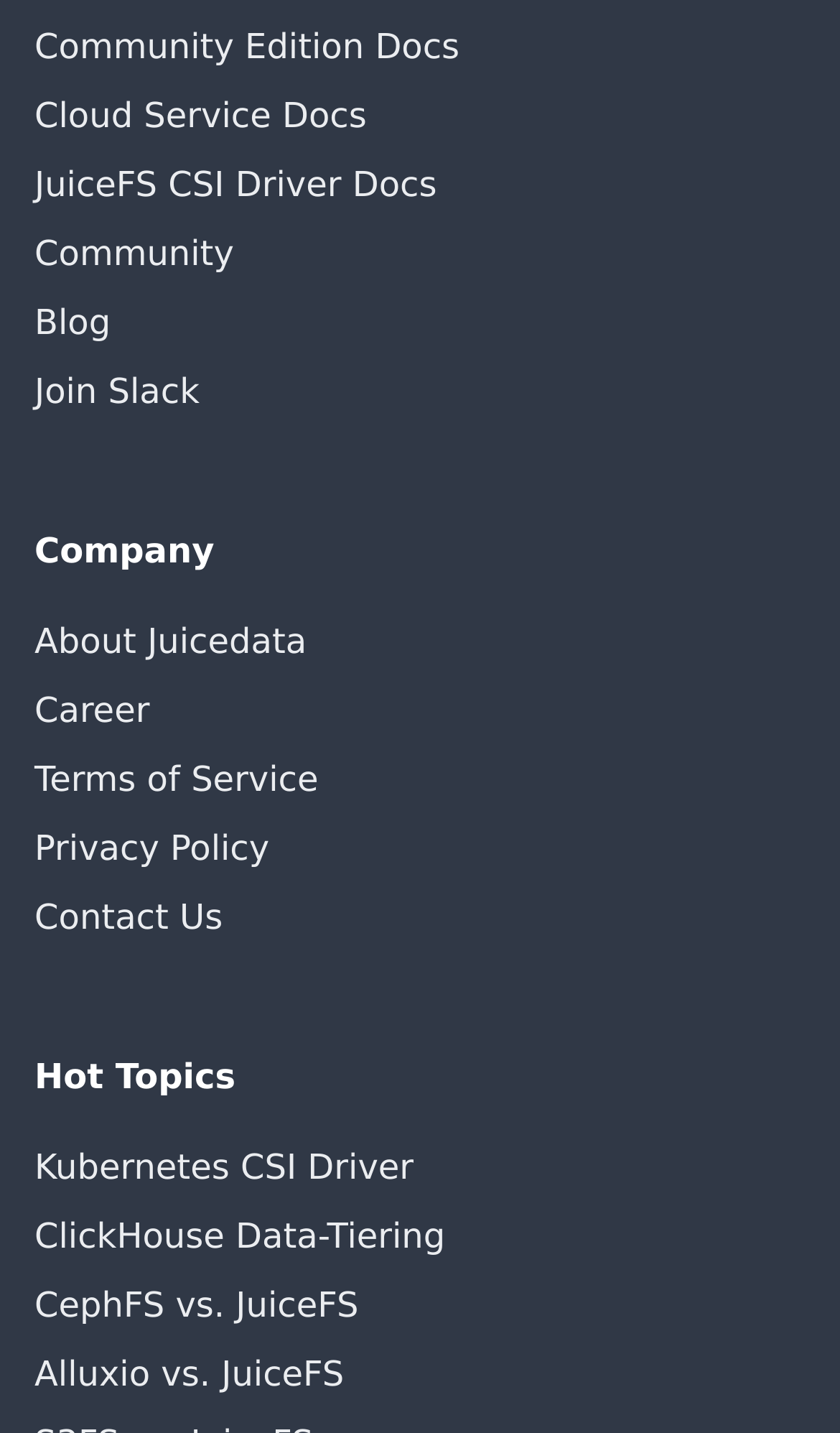Determine the bounding box coordinates of the section I need to click to execute the following instruction: "Search for a specific topic". Provide the coordinates as four float numbers between 0 and 1, i.e., [left, top, right, bottom].

None